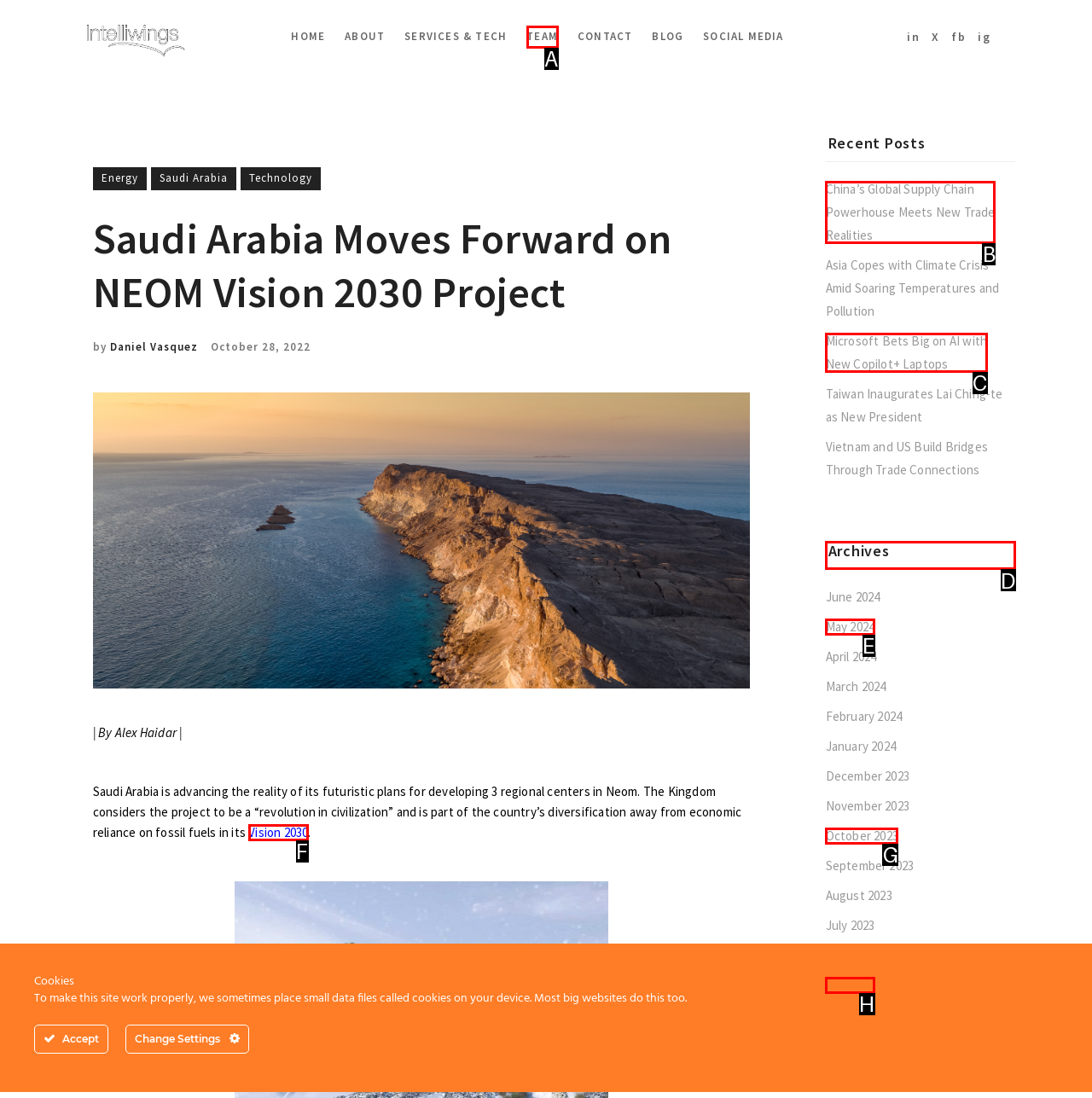Tell me which one HTML element I should click to complete the following task: Go to the Archives section Answer with the option's letter from the given choices directly.

D